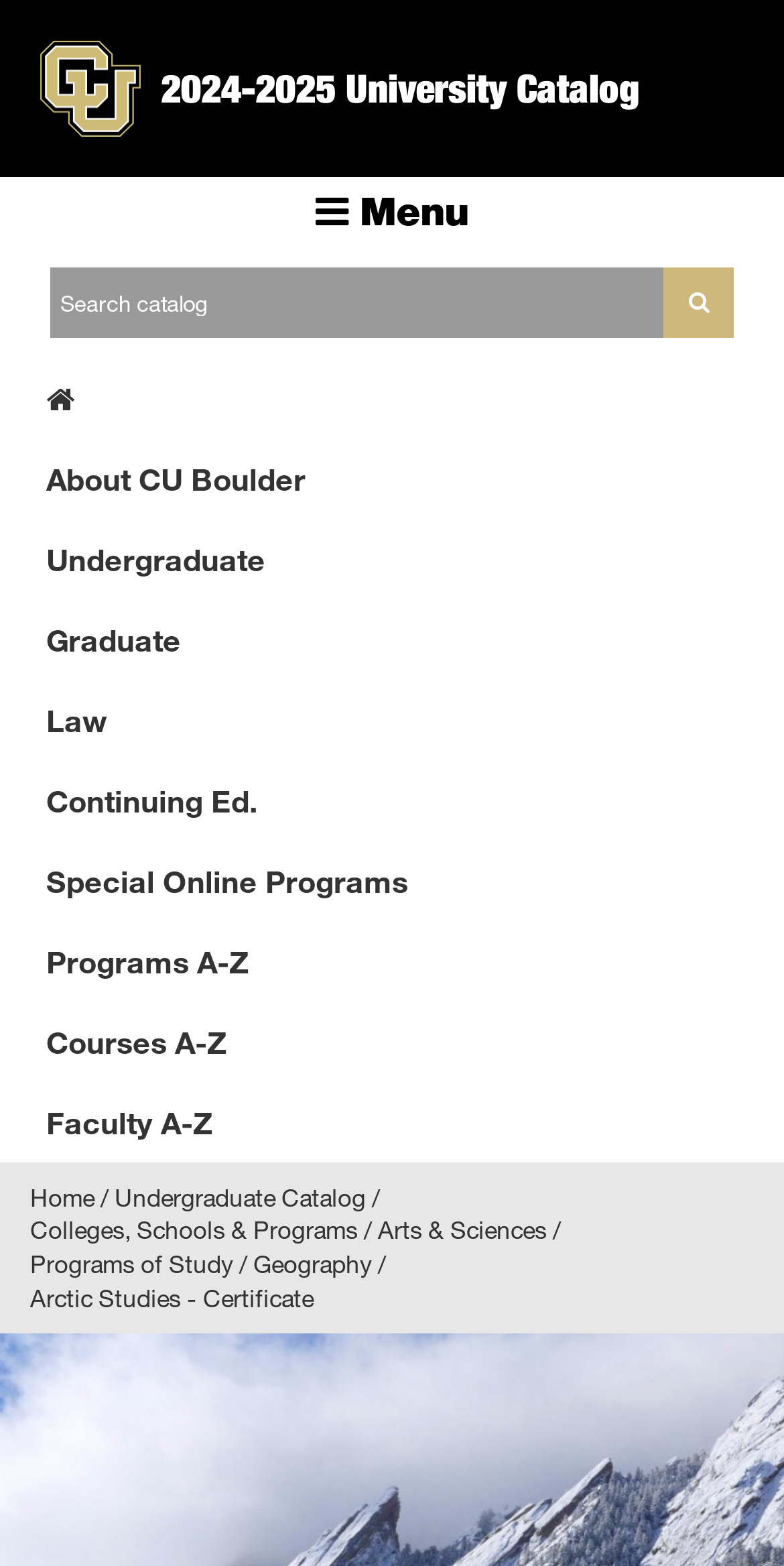How many colleges or schools are mentioned on the webpage?
Respond to the question with a single word or phrase according to the image.

1